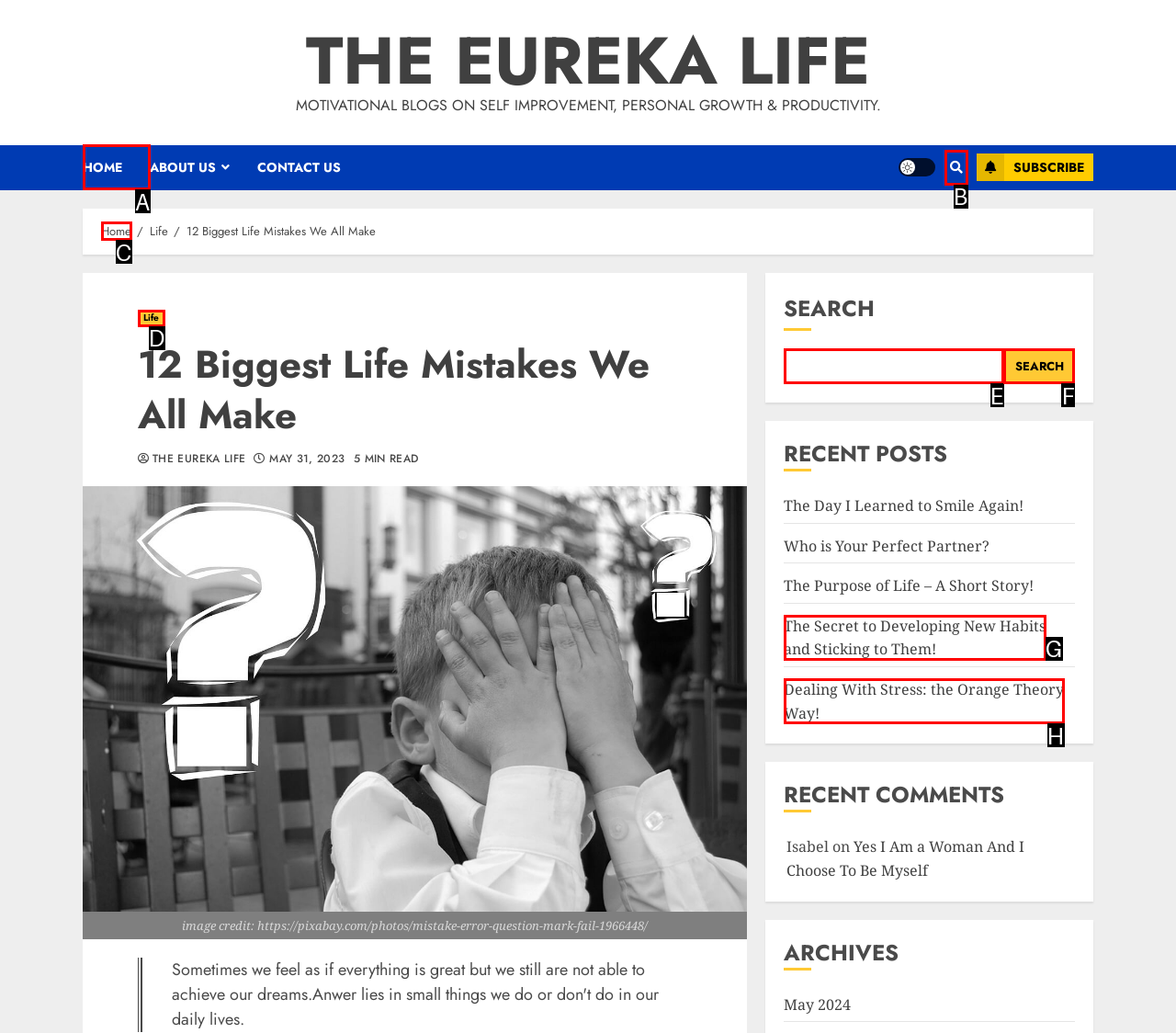Choose the UI element that best aligns with the description: Life
Respond with the letter of the chosen option directly.

D